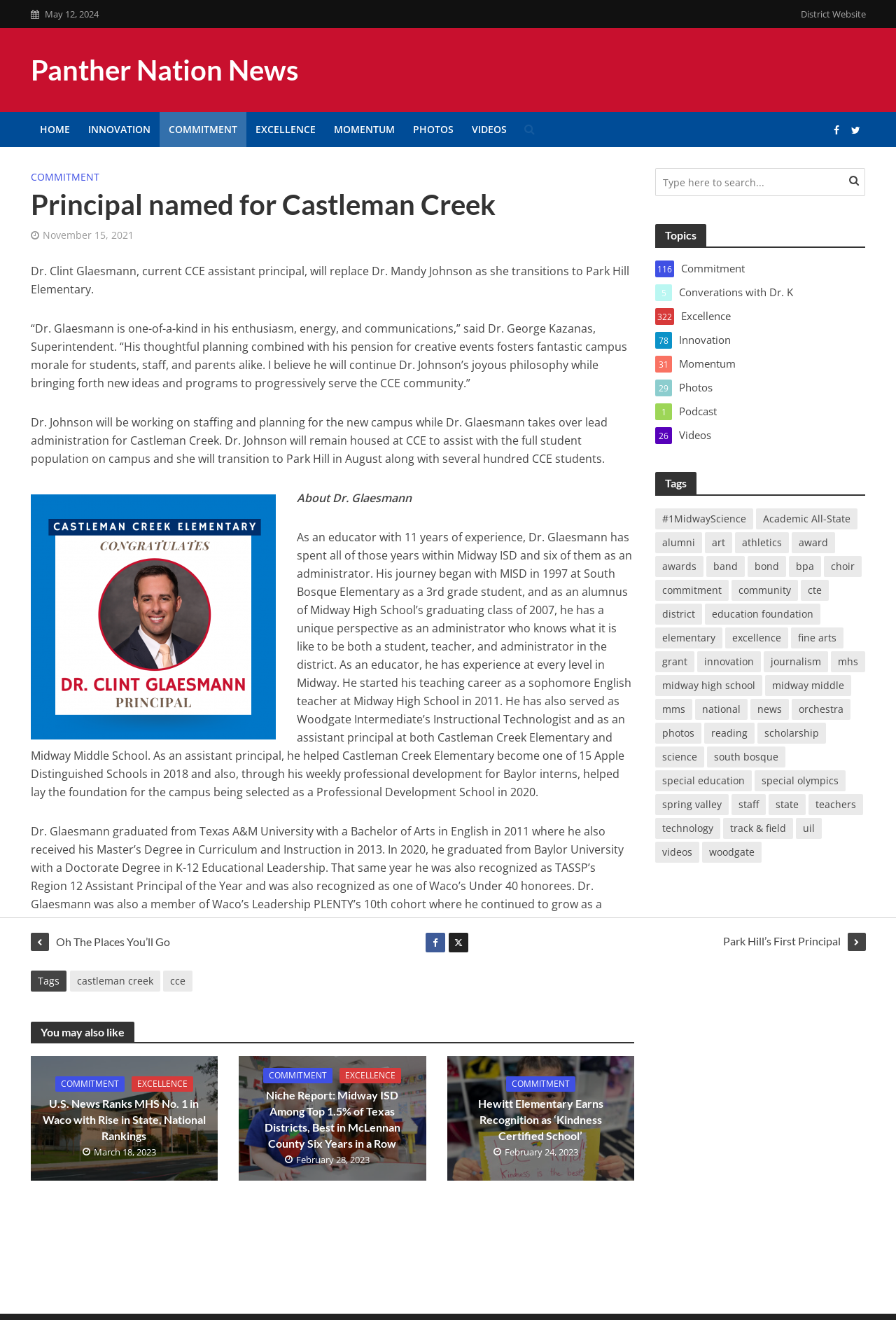Please determine the bounding box coordinates of the element's region to click in order to carry out the following instruction: "Click on the 'PHOTOS' link". The coordinates should be four float numbers between 0 and 1, i.e., [left, top, right, bottom].

[0.45, 0.085, 0.516, 0.111]